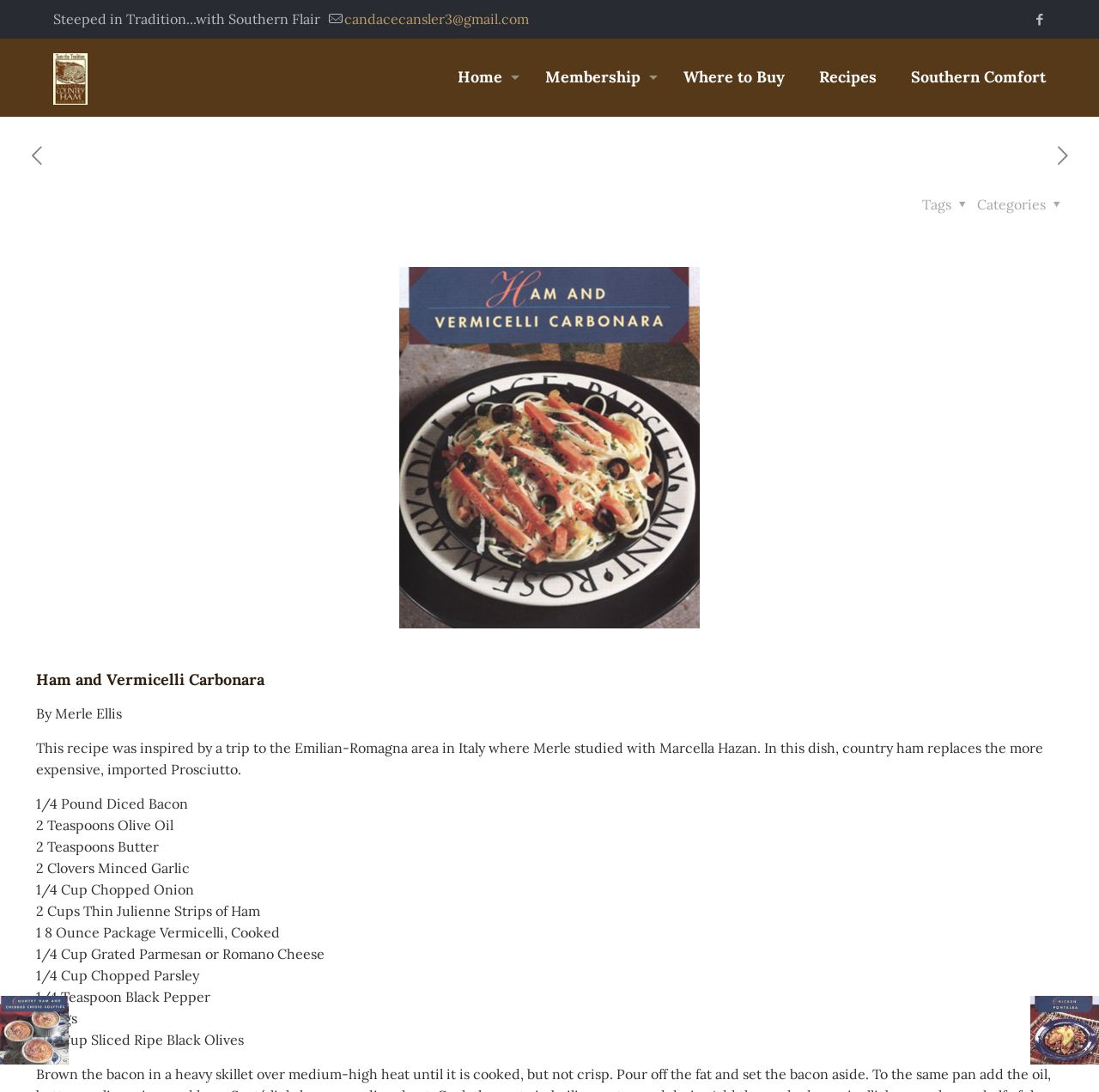Please identify the bounding box coordinates of the element on the webpage that should be clicked to follow this instruction: "Send an email to candacecansler3@gmail.com". The bounding box coordinates should be given as four float numbers between 0 and 1, formatted as [left, top, right, bottom].

[0.313, 0.009, 0.481, 0.025]